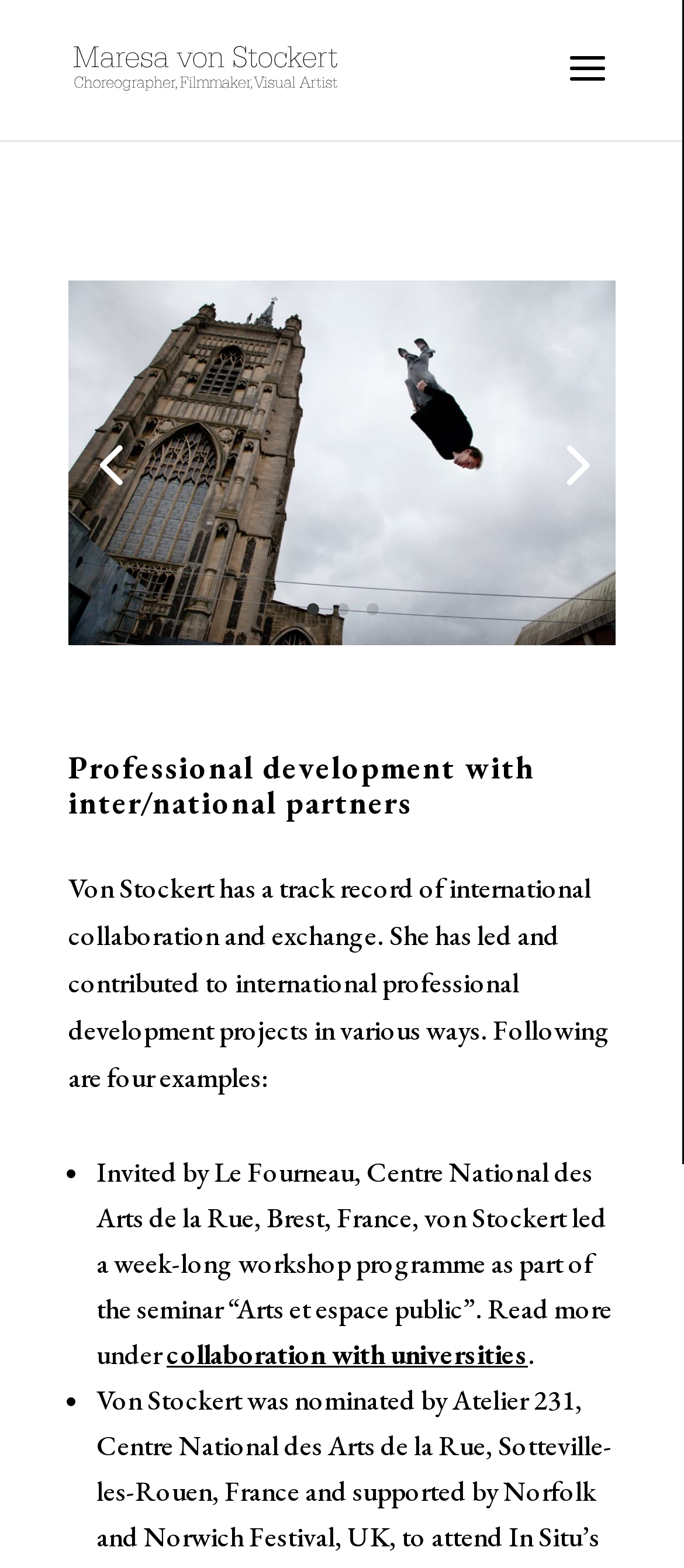From the webpage screenshot, predict the bounding box of the UI element that matches this description: "alt="Maresa von Stockert"".

[0.108, 0.03, 0.508, 0.054]